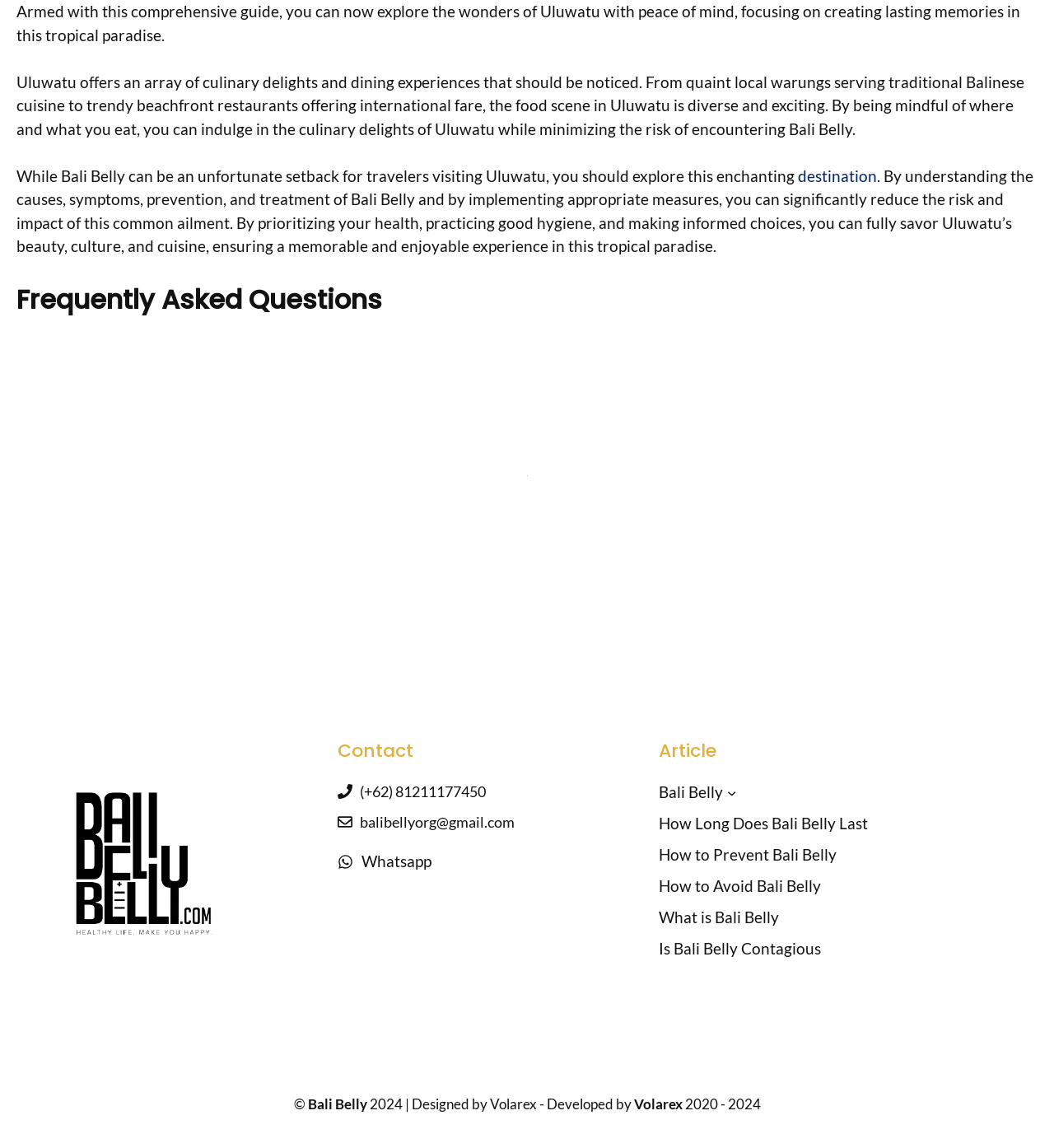Determine the bounding box coordinates of the clickable area required to perform the following instruction: "Click on 'Bali Belly'". The coordinates should be represented as four float numbers between 0 and 1: [left, top, right, bottom].

[0.625, 0.68, 0.686, 0.7]